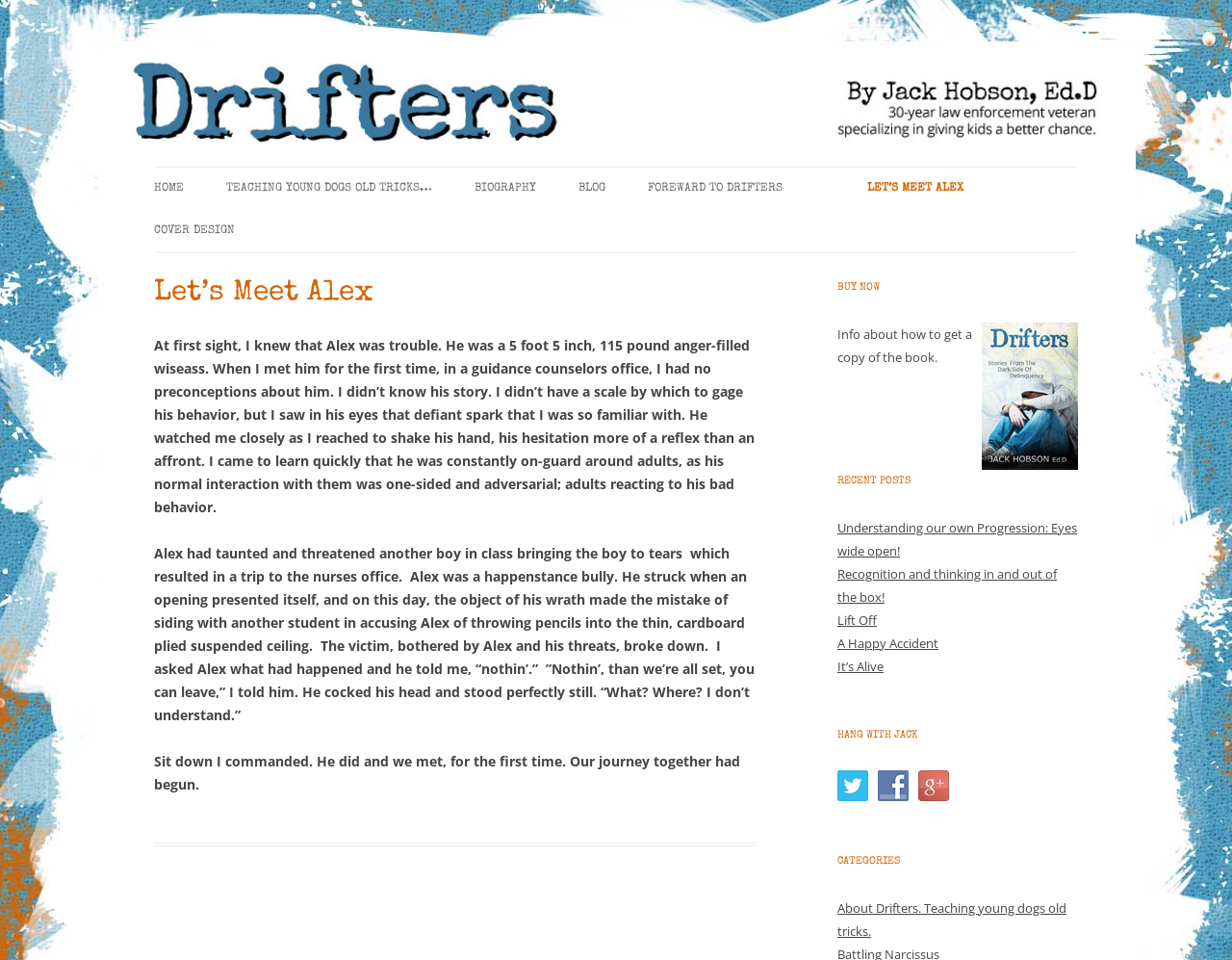Find the bounding box coordinates for the UI element whose description is: "Drifters". The coordinates should be four float numbers between 0 and 1, in the format [left, top, right, bottom].

[0.125, 0.048, 0.203, 0.096]